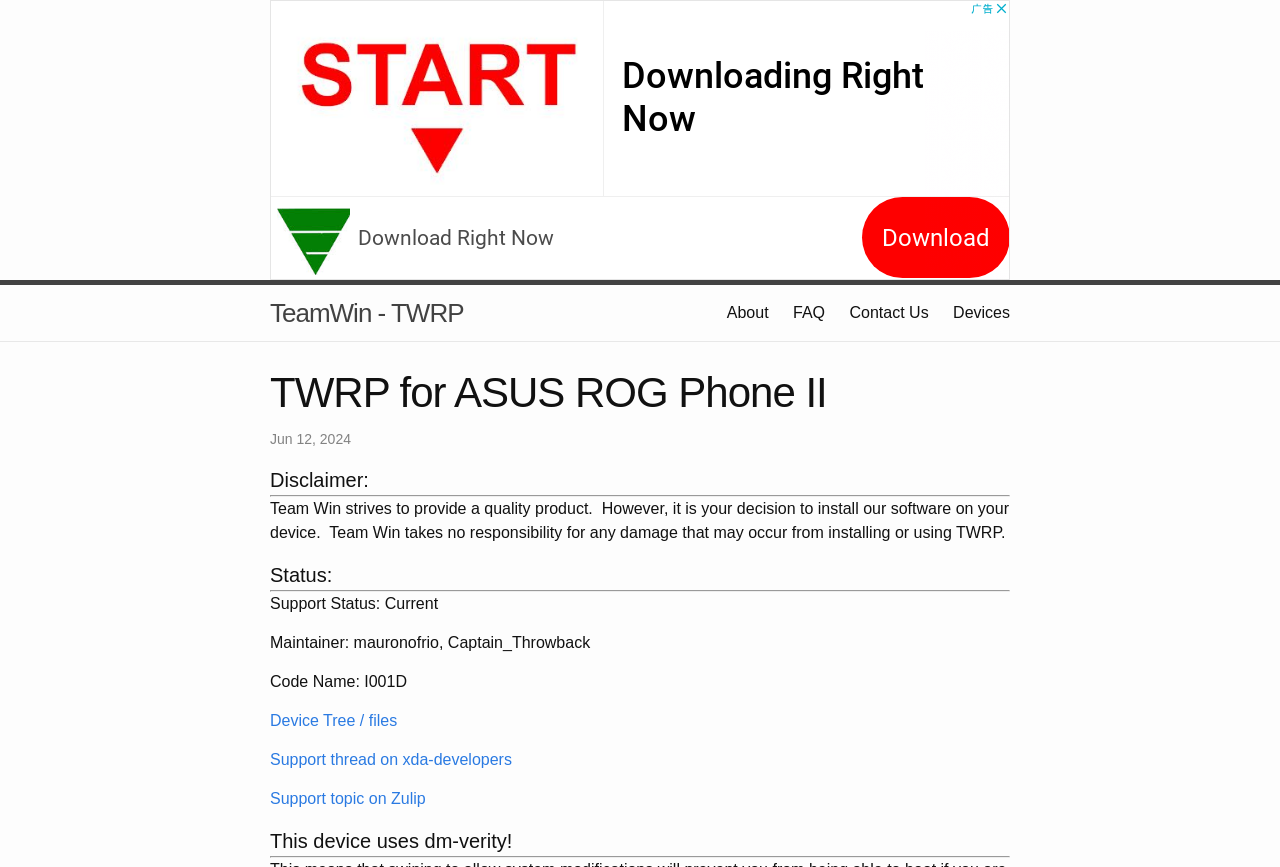Please reply to the following question with a single word or a short phrase:
What is the name of the device?

ASUS ROG Phone II